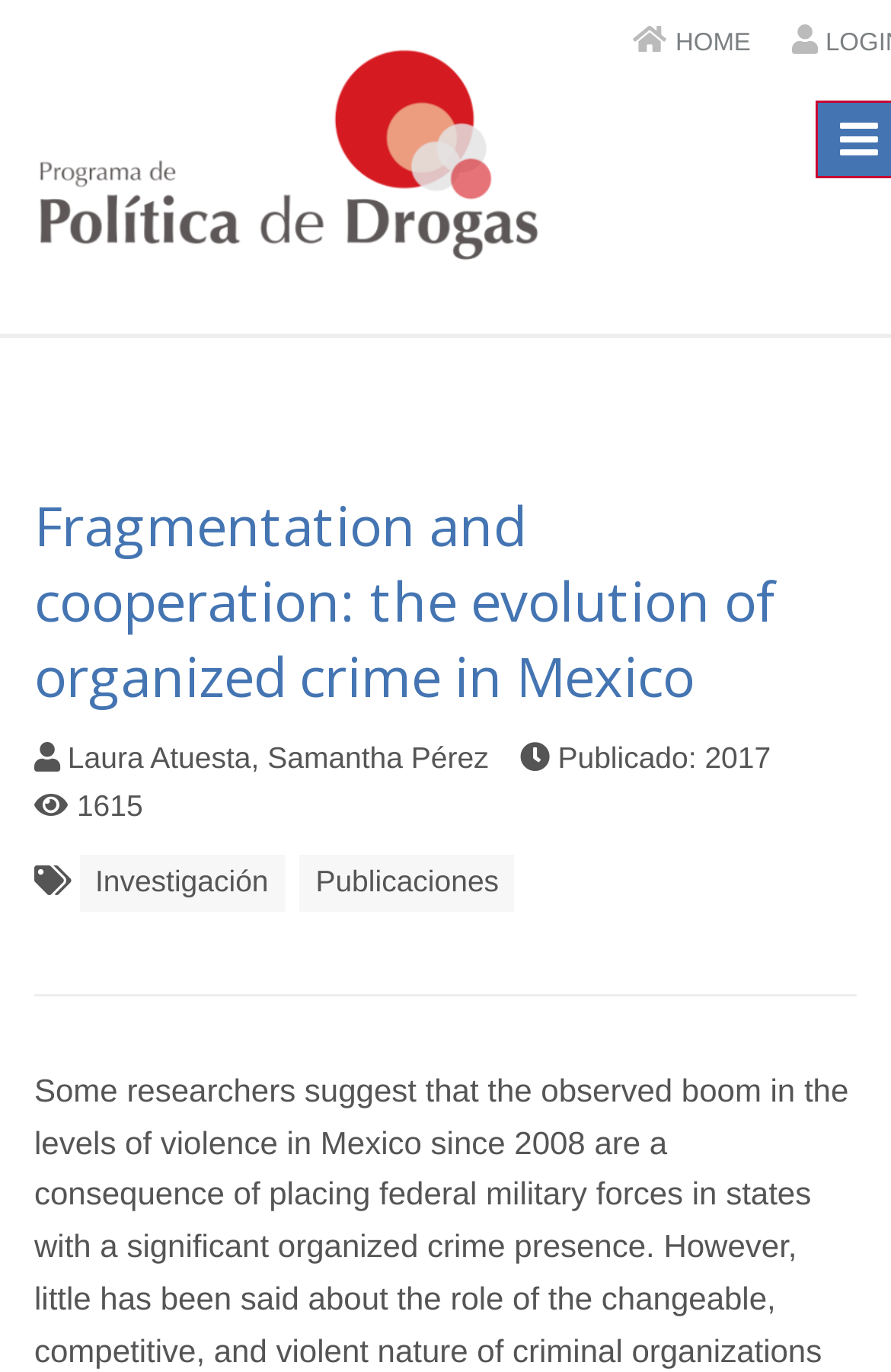Kindly respond to the following question with a single word or a brief phrase: 
Who are the authors of the research?

Laura Atuesta, Samantha Pérez